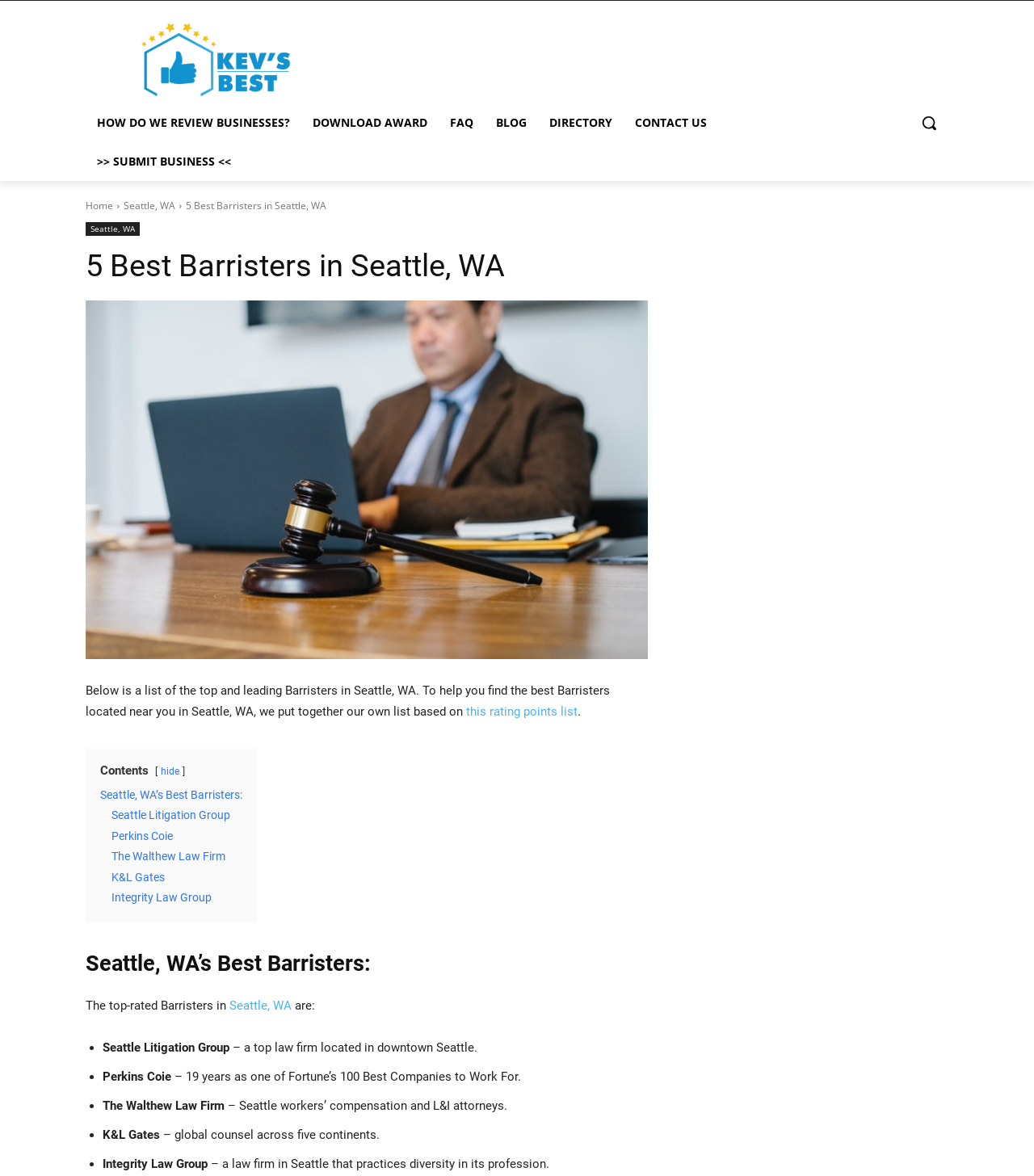What is the rating method used to select the top barristers?
Based on the image, provide your answer in one word or phrase.

this rating points list